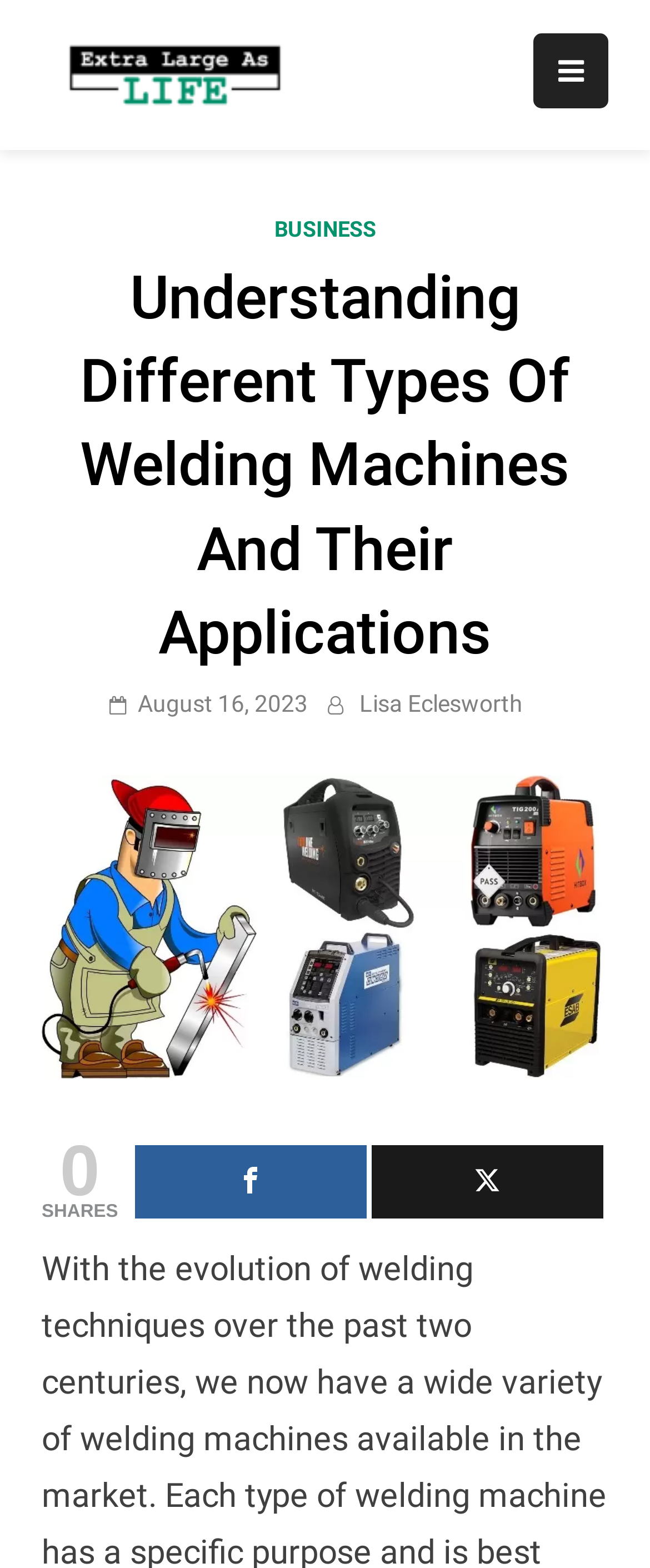Can you look at the image and give a comprehensive answer to the question:
What is the category of the article?

I found the category of the article by looking at the link element with the text 'BUSINESS' which is located in the header section of the page.